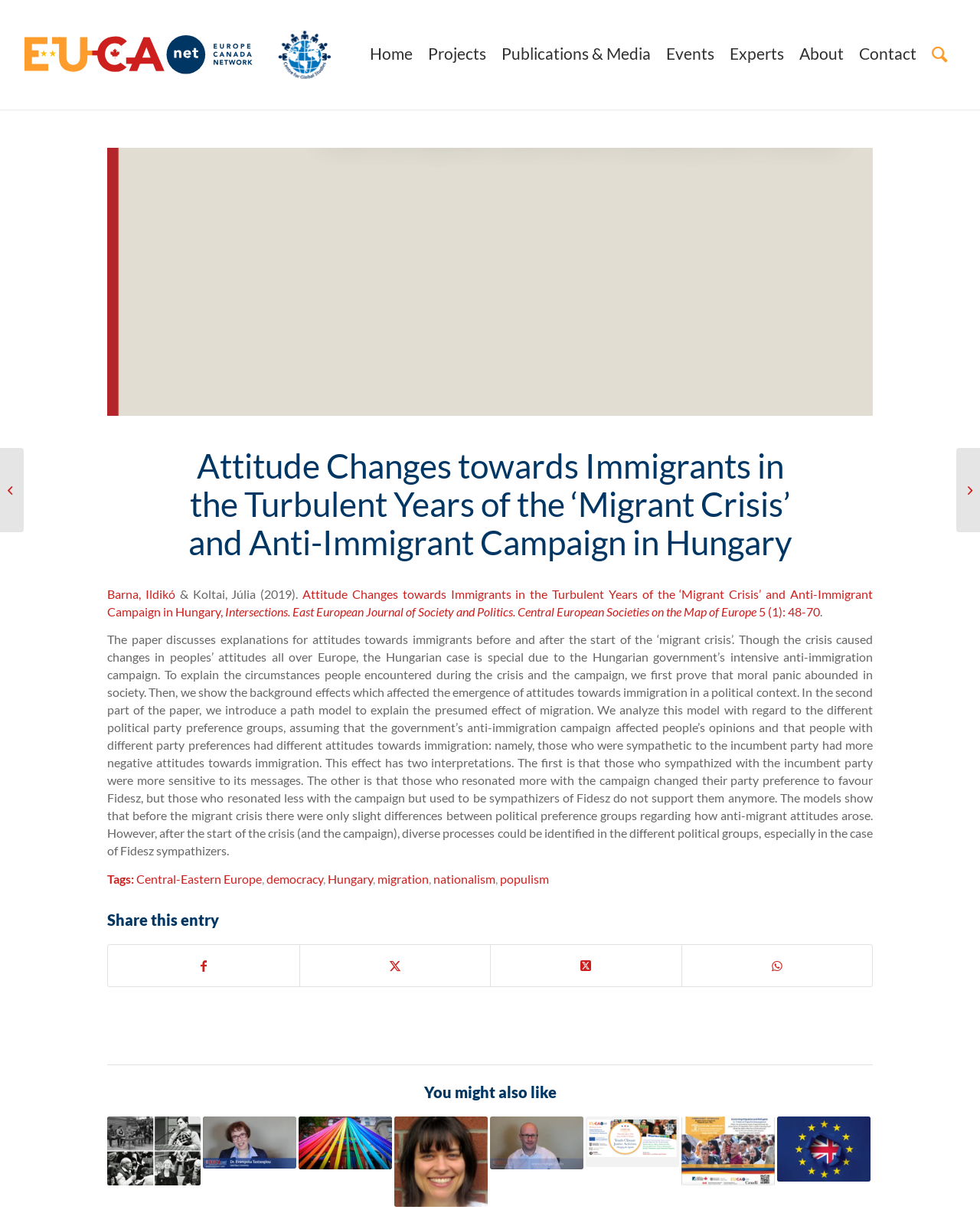Determine the bounding box coordinates of the clickable region to execute the instruction: "Read the article 'Attitude Changes towards Immigrants in the Turbulent Years of the ‘Migrant Crisis’ and Anti-Immigrant Campaign in Hungary'". The coordinates should be four float numbers between 0 and 1, denoted as [left, top, right, bottom].

[0.109, 0.355, 0.891, 0.468]